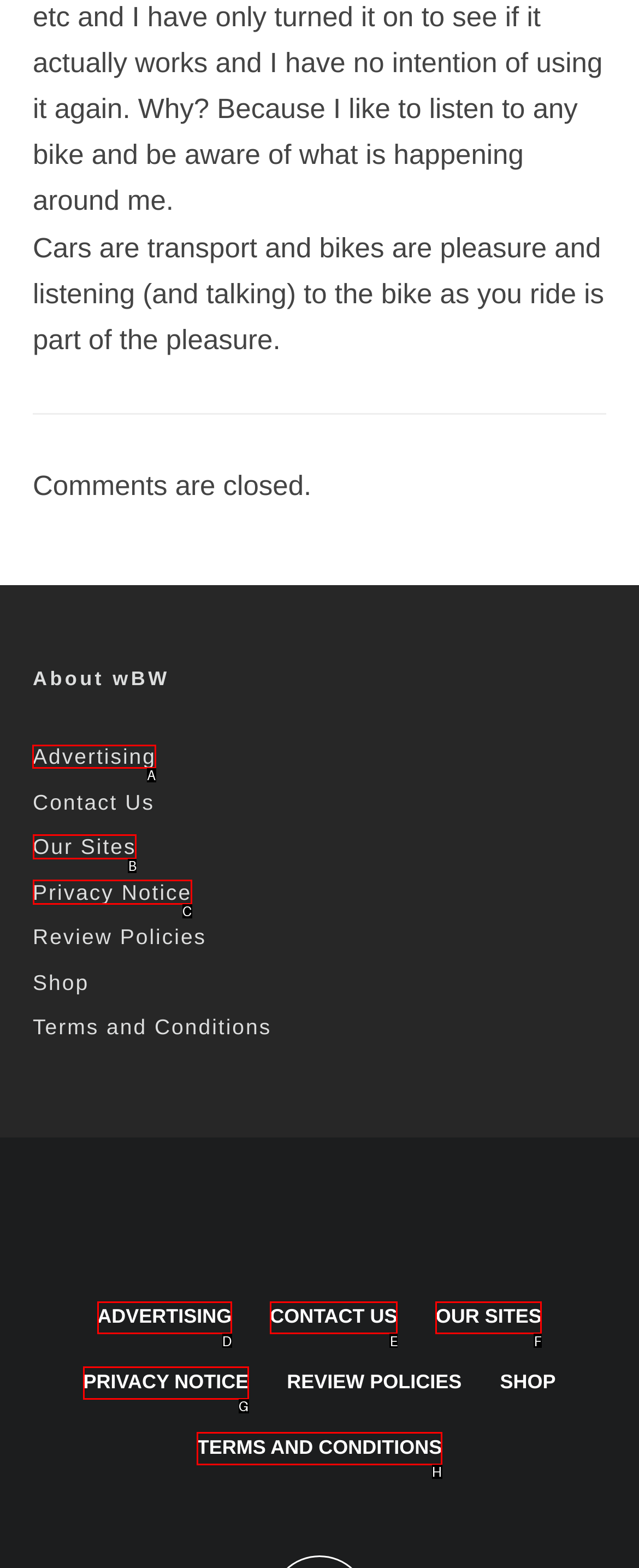To complete the task: visit Advertising, select the appropriate UI element to click. Respond with the letter of the correct option from the given choices.

A